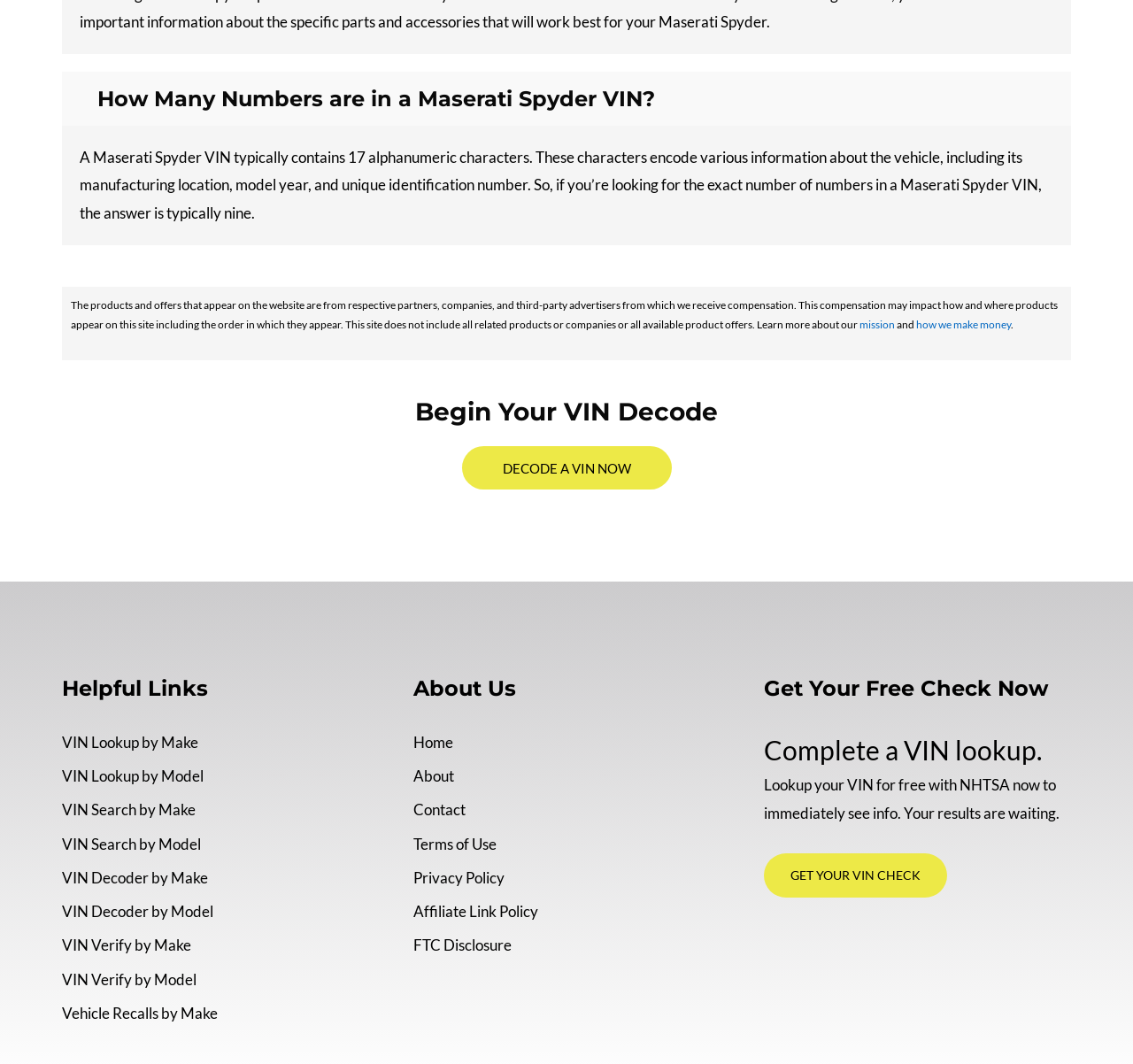Give a concise answer using only one word or phrase for this question:
What is the text of the button in the 'Get Your Free Check Now' section?

GET YOUR VIN CHECK